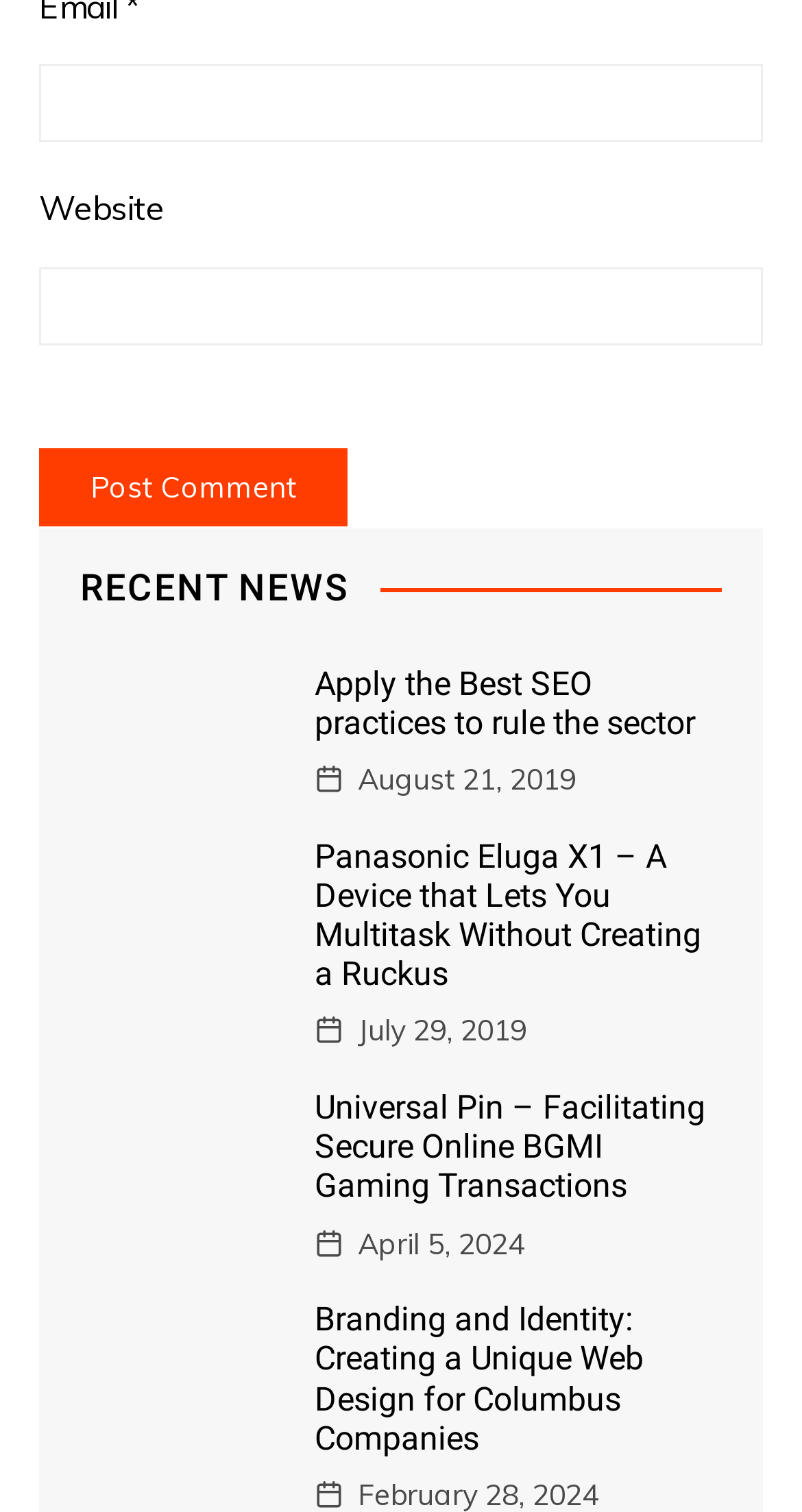Identify the bounding box of the UI element that matches this description: "August 21, 2019".

[0.446, 0.501, 0.718, 0.531]